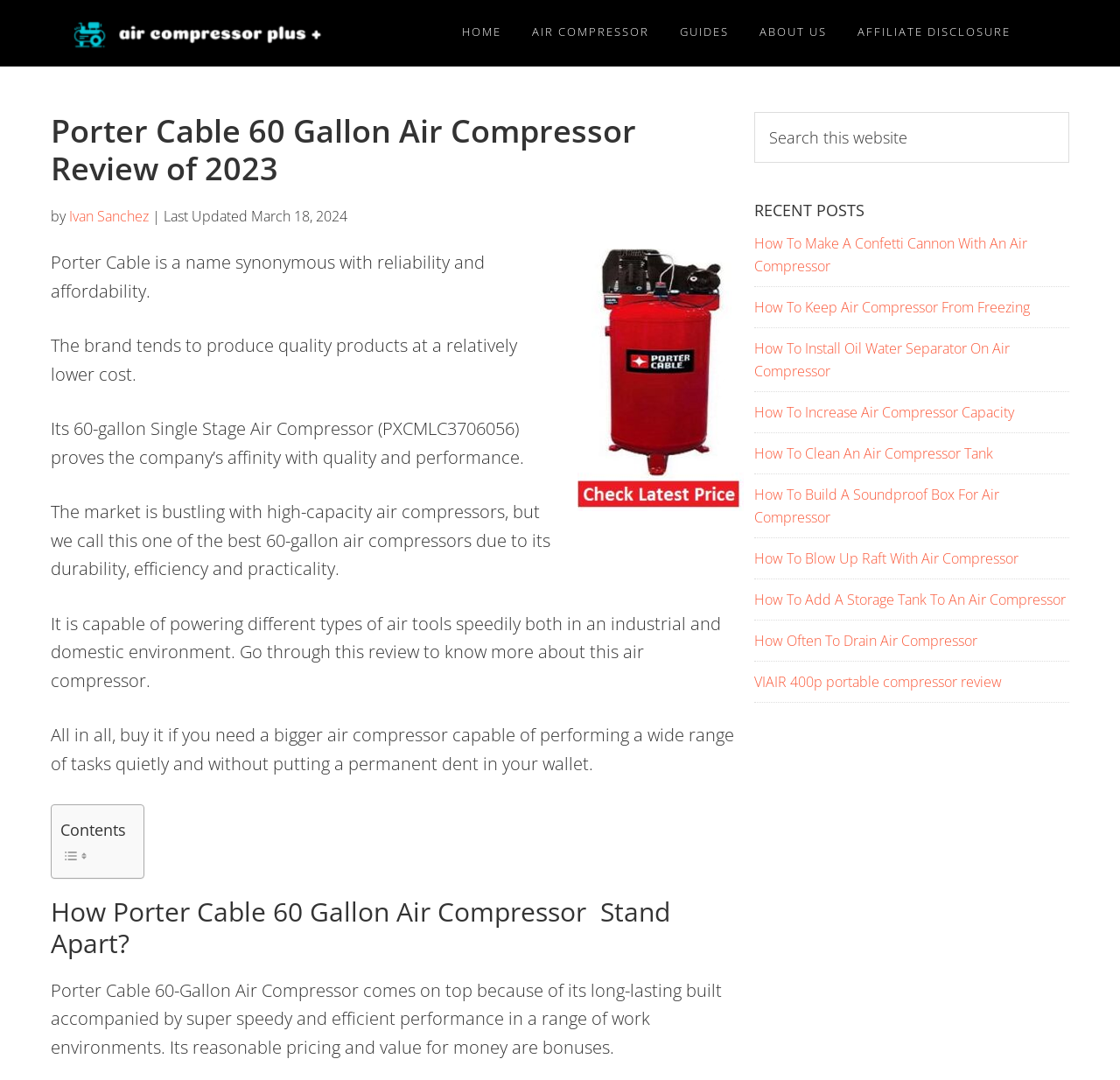What is the brand of the air compressor being reviewed?
Using the image provided, answer with just one word or phrase.

Porter Cable